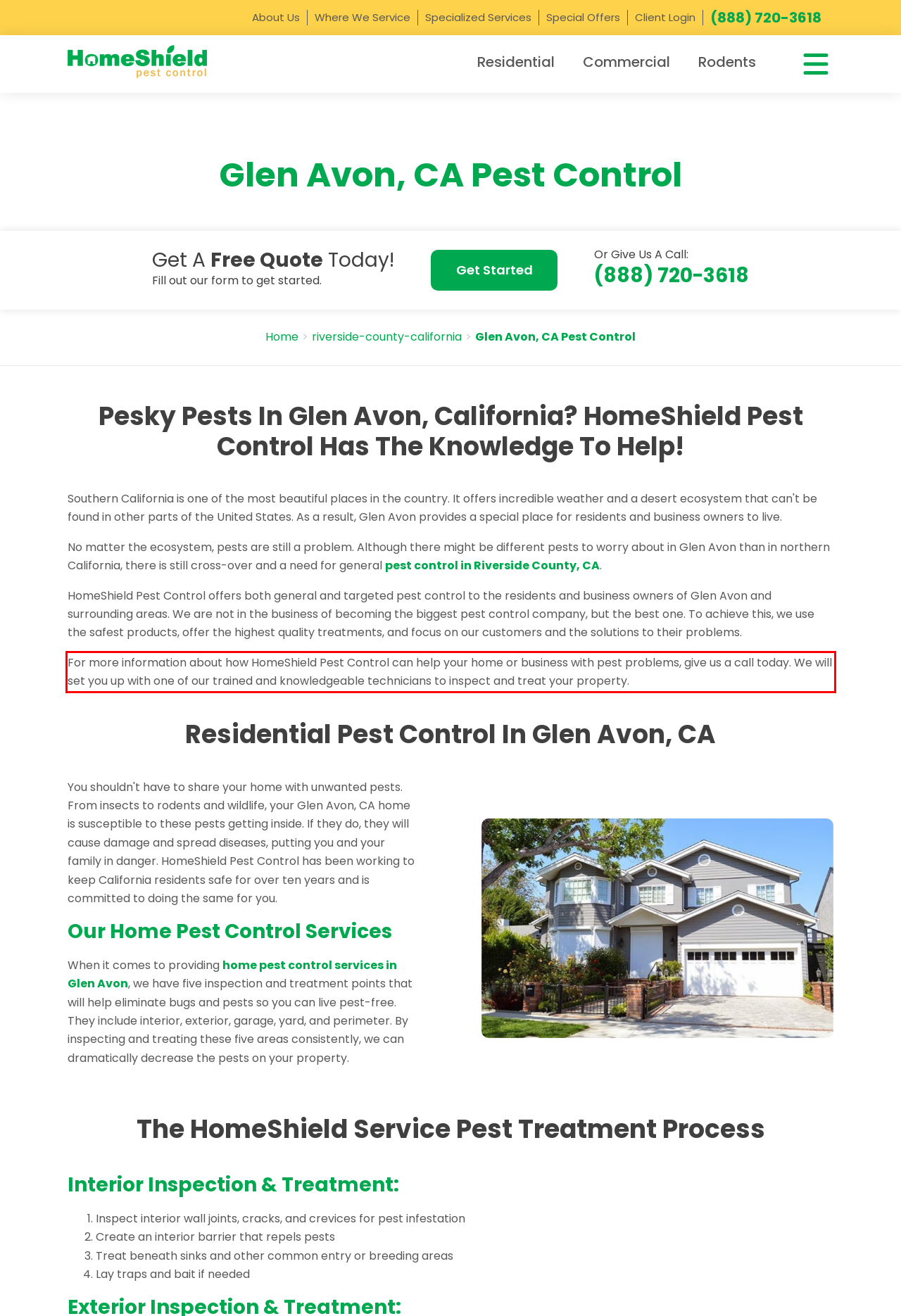Identify the text within the red bounding box on the webpage screenshot and generate the extracted text content.

For more information about how HomeShield Pest Control can help your home or business with pest problems, give us a call today. We will set you up with one of our trained and knowledgeable technicians to inspect and treat your property.